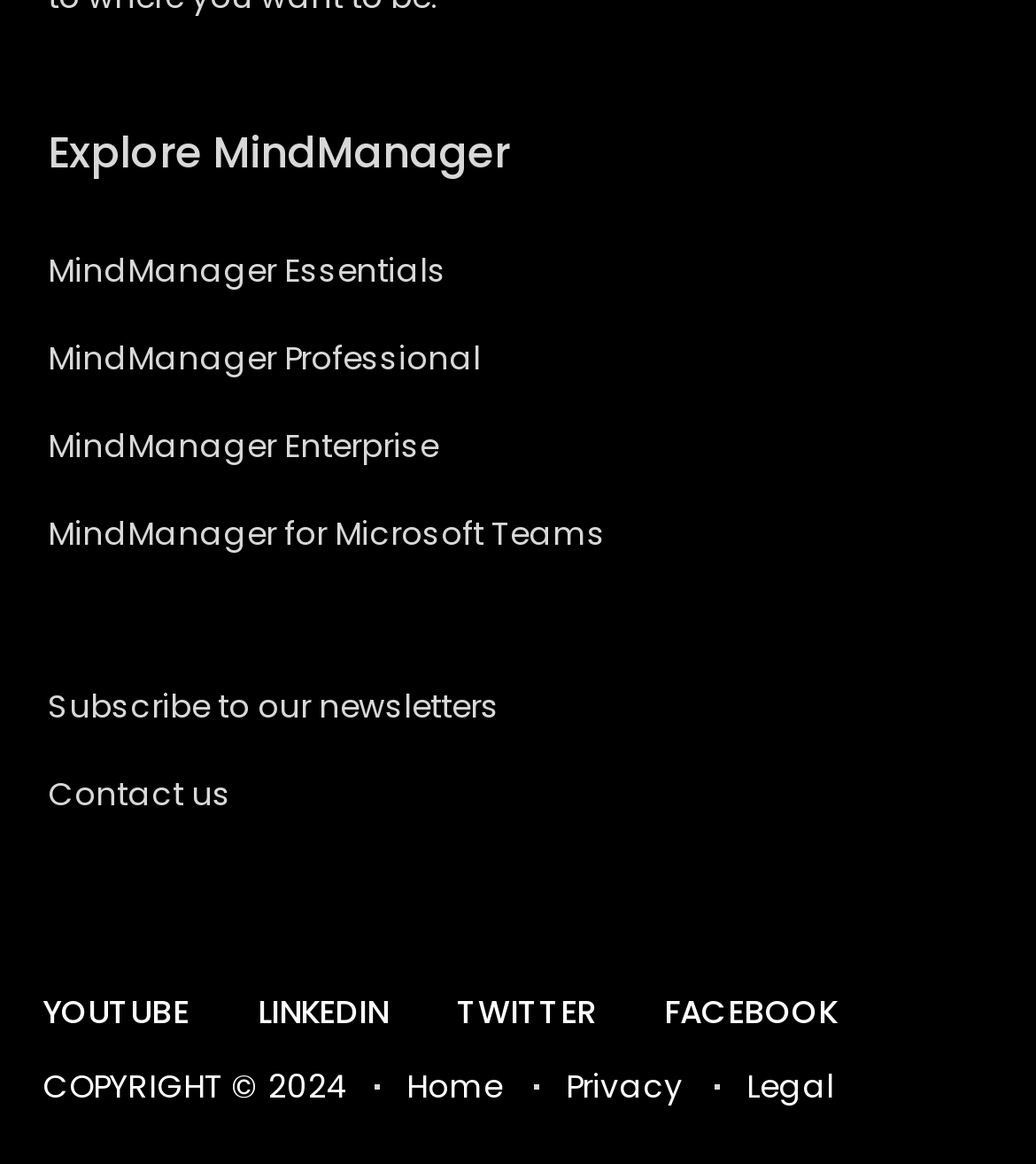Please identify the bounding box coordinates of the area that needs to be clicked to follow this instruction: "Go to Home".

[0.362, 0.914, 0.515, 0.952]